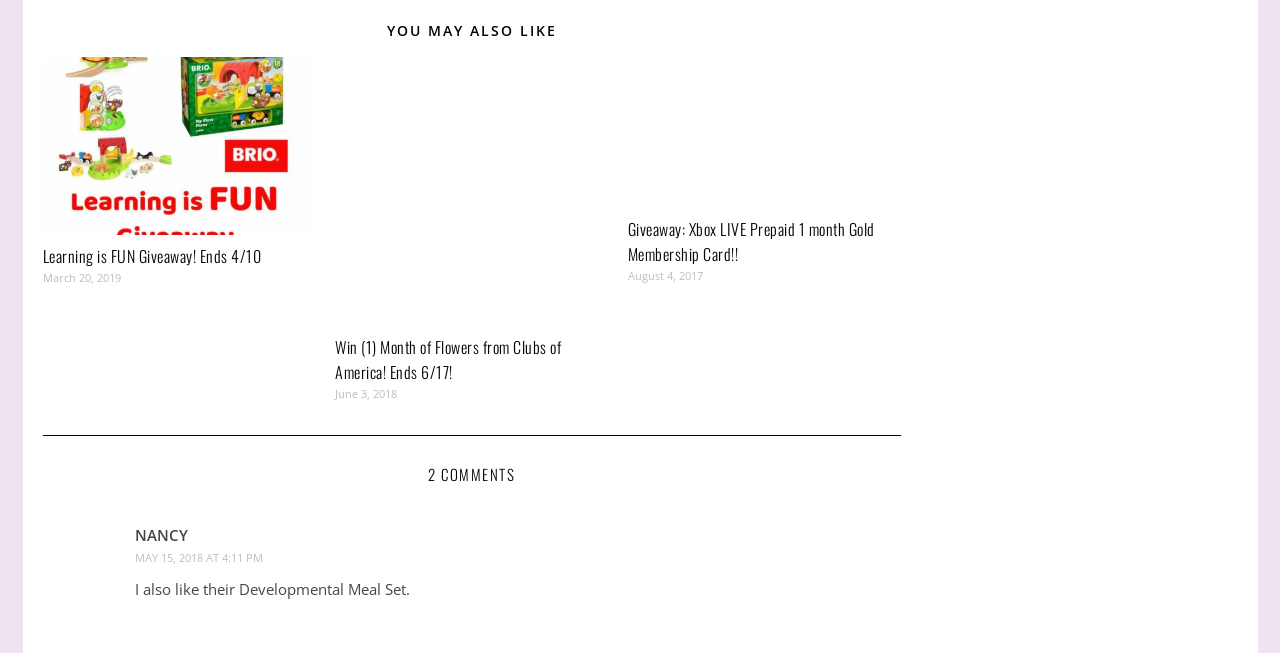How many comments are there on this webpage?
Please provide a detailed answer to the question.

I found the answer by looking at the heading element with the text '2 COMMENTS' which indicates the number of comments on the webpage.